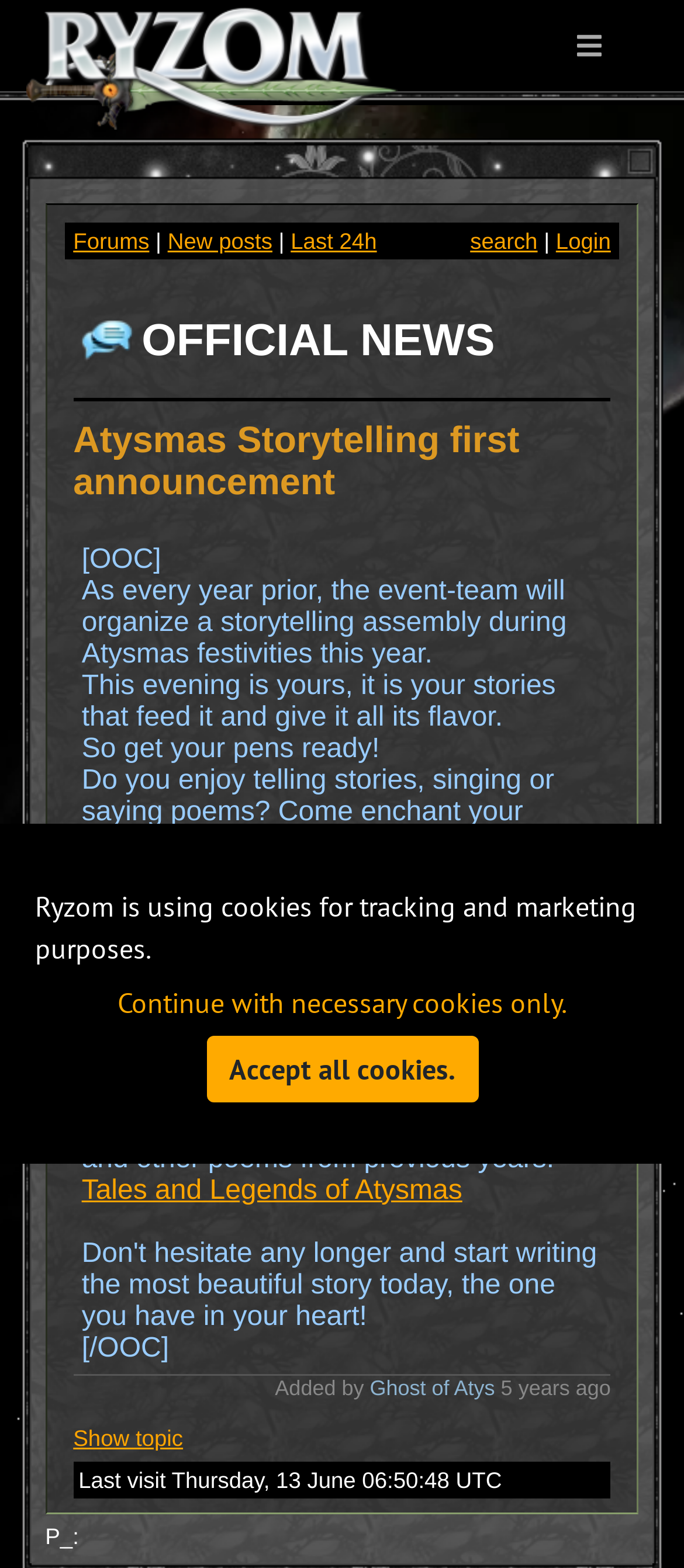Given the description of the UI element: "Continue with necessary cookies only.", predict the bounding box coordinates in the form of [left, top, right, bottom], with each value being a float between 0 and 1.

[0.138, 0.618, 0.862, 0.661]